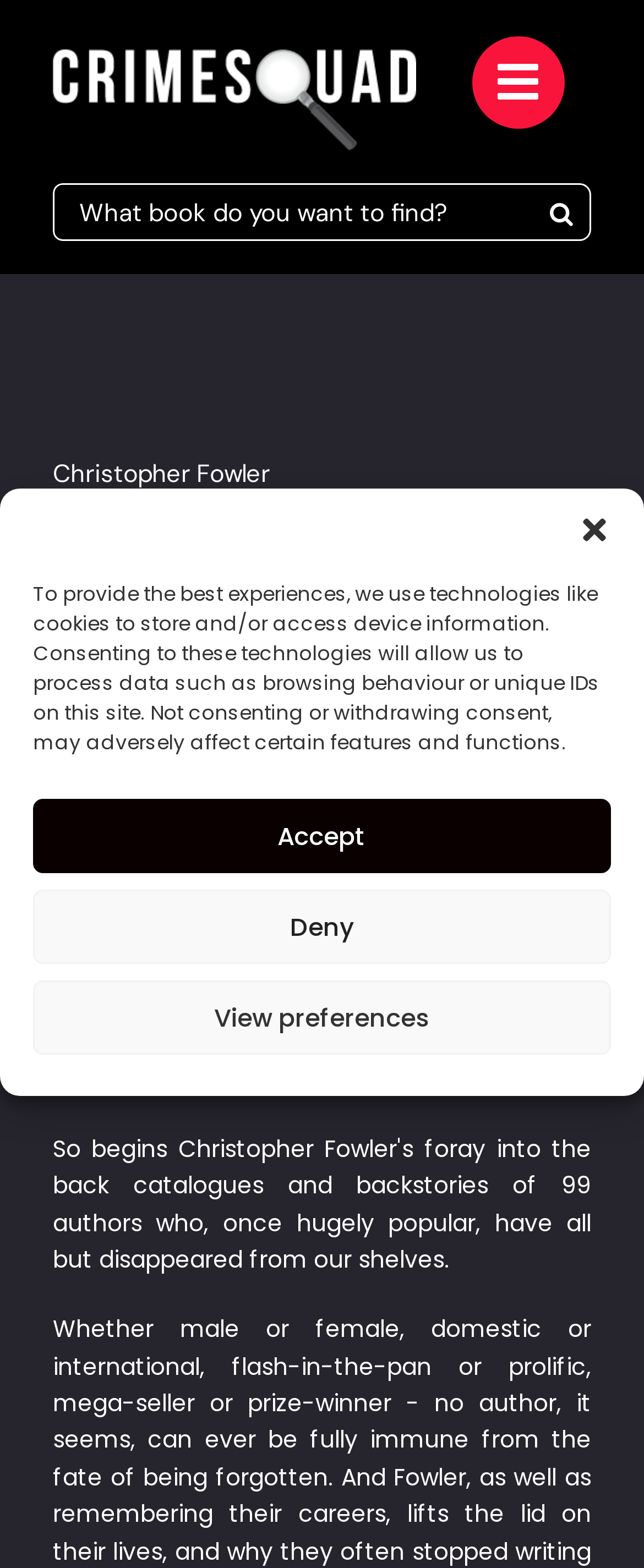Please specify the bounding box coordinates of the clickable region to carry out the following instruction: "View menu". The coordinates should be four float numbers between 0 and 1, in the format [left, top, right, bottom].

[0.733, 0.023, 0.877, 0.082]